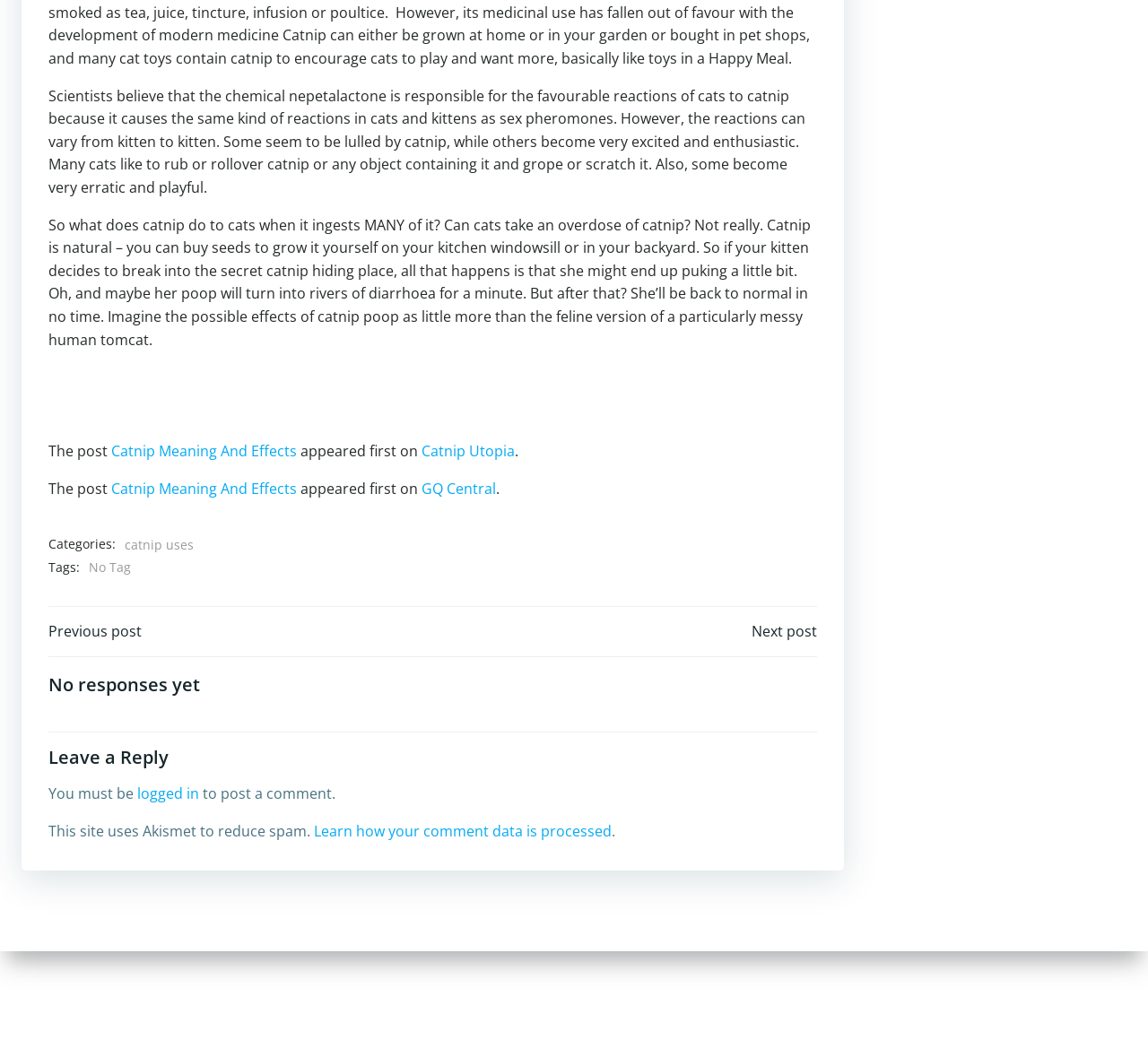Specify the bounding box coordinates of the area to click in order to follow the given instruction: "Click on the link to learn how your comment data is processed."

[0.273, 0.777, 0.533, 0.795]